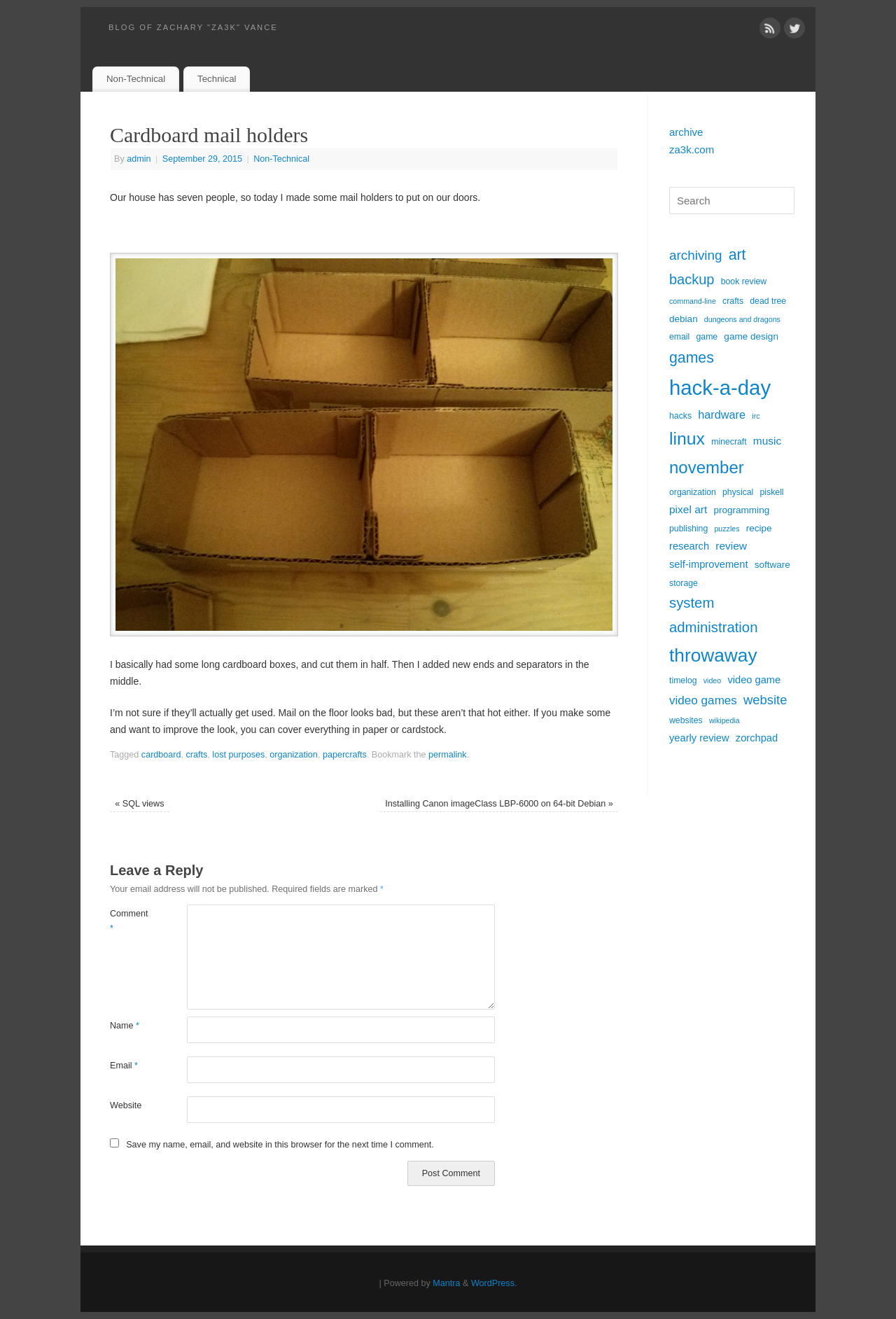Locate the headline of the webpage and generate its content.

Cardboard mail holders